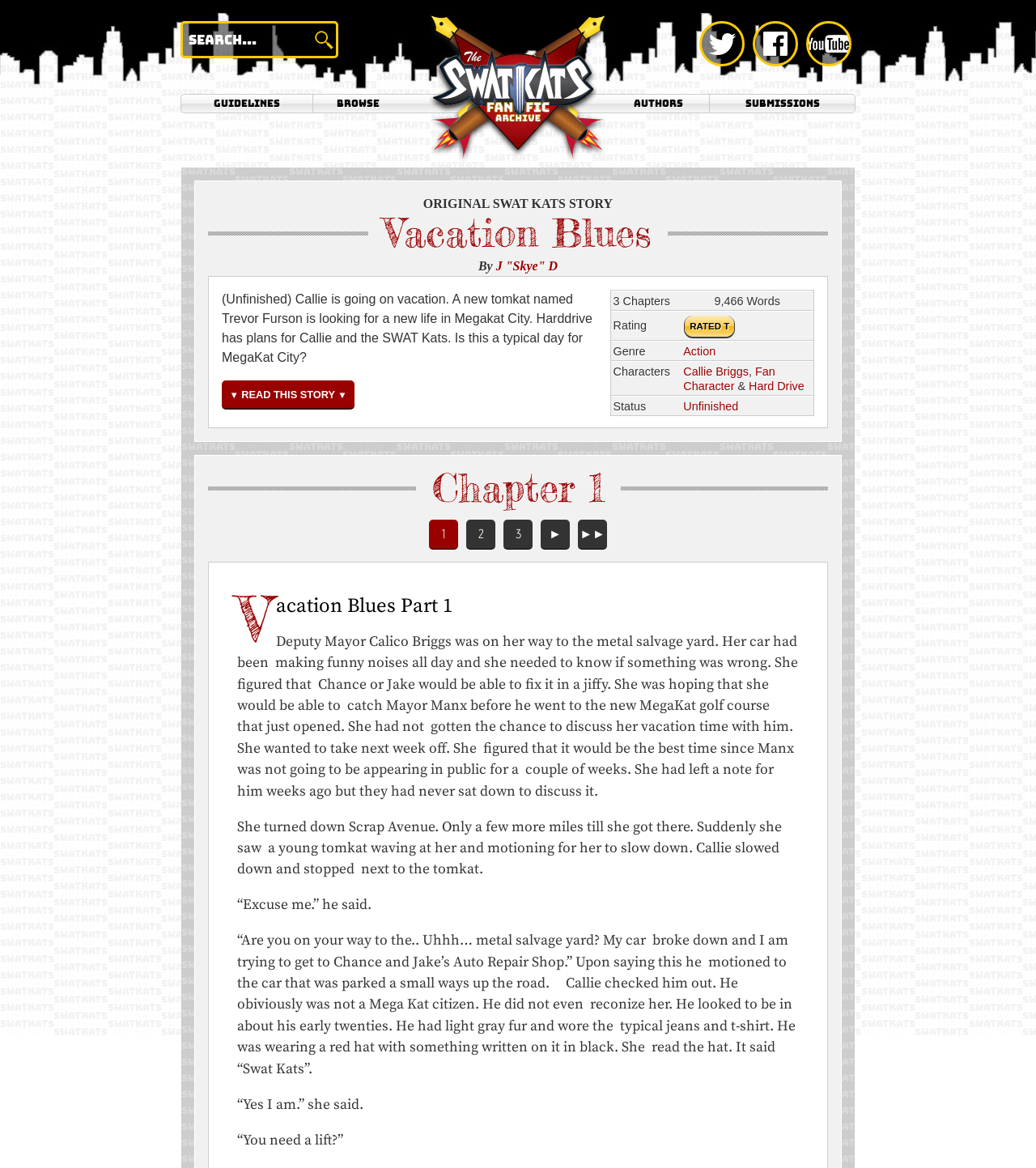Analyze the image and provide a detailed answer to the question: What is the name of the story?

I found the answer by looking at the heading 'Vacation Blues' which is located at the top of the webpage, indicating that it is the title of the story.